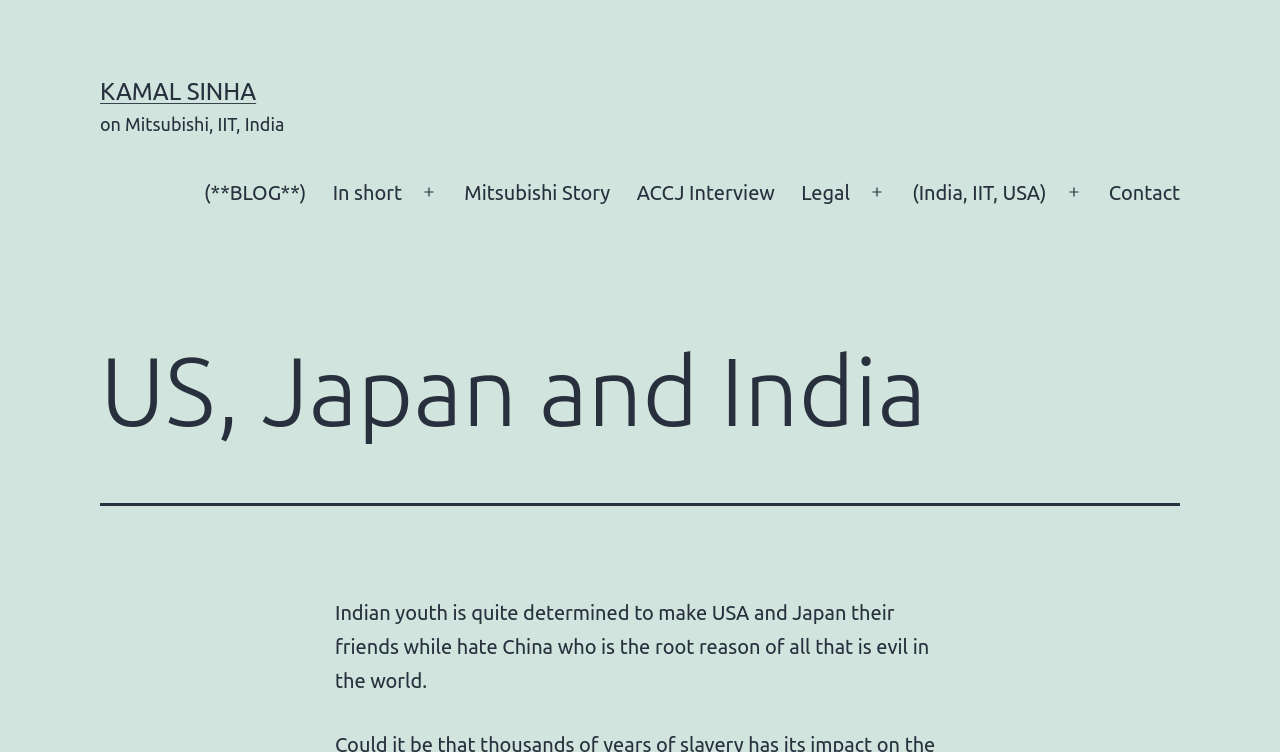Provide a one-word or brief phrase answer to the question:
How many menu items are there?

8